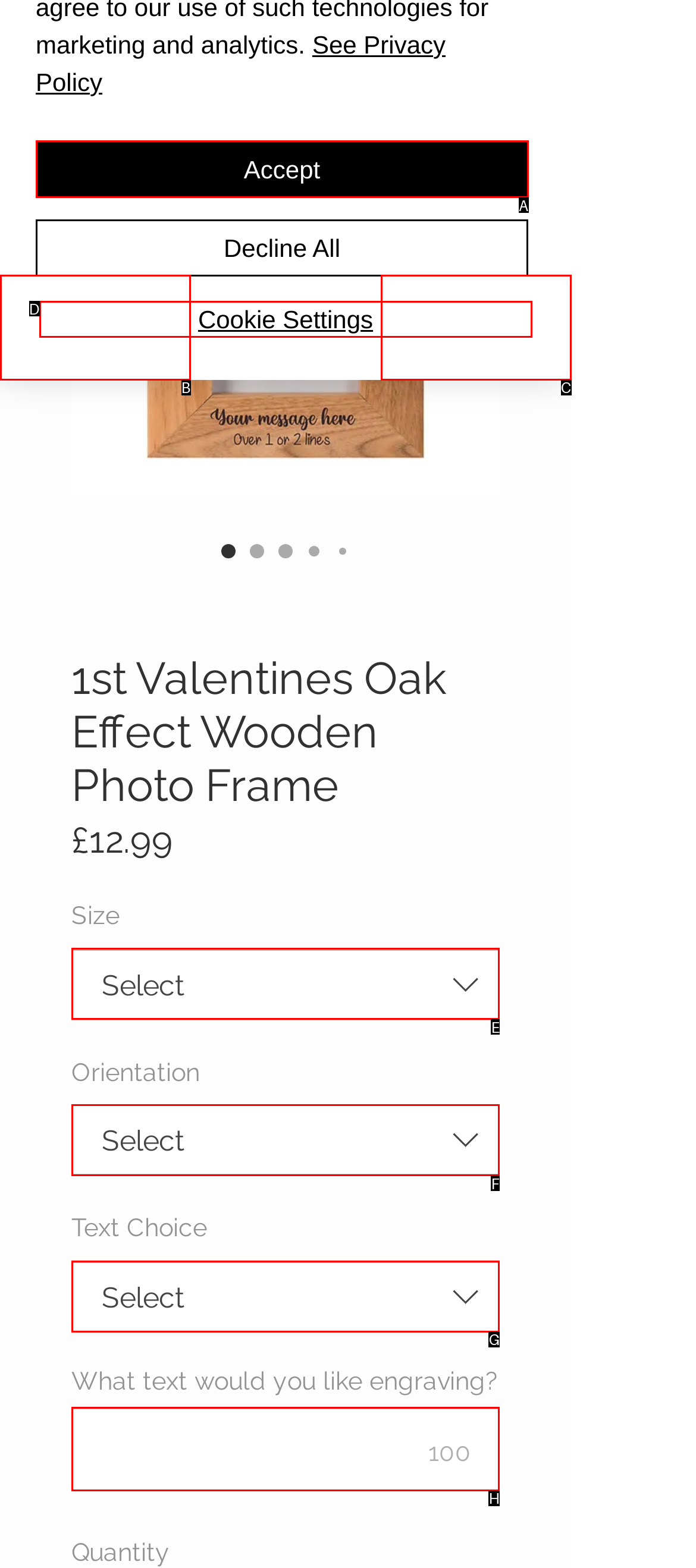Find the option that matches this description: News
Provide the corresponding letter directly.

None